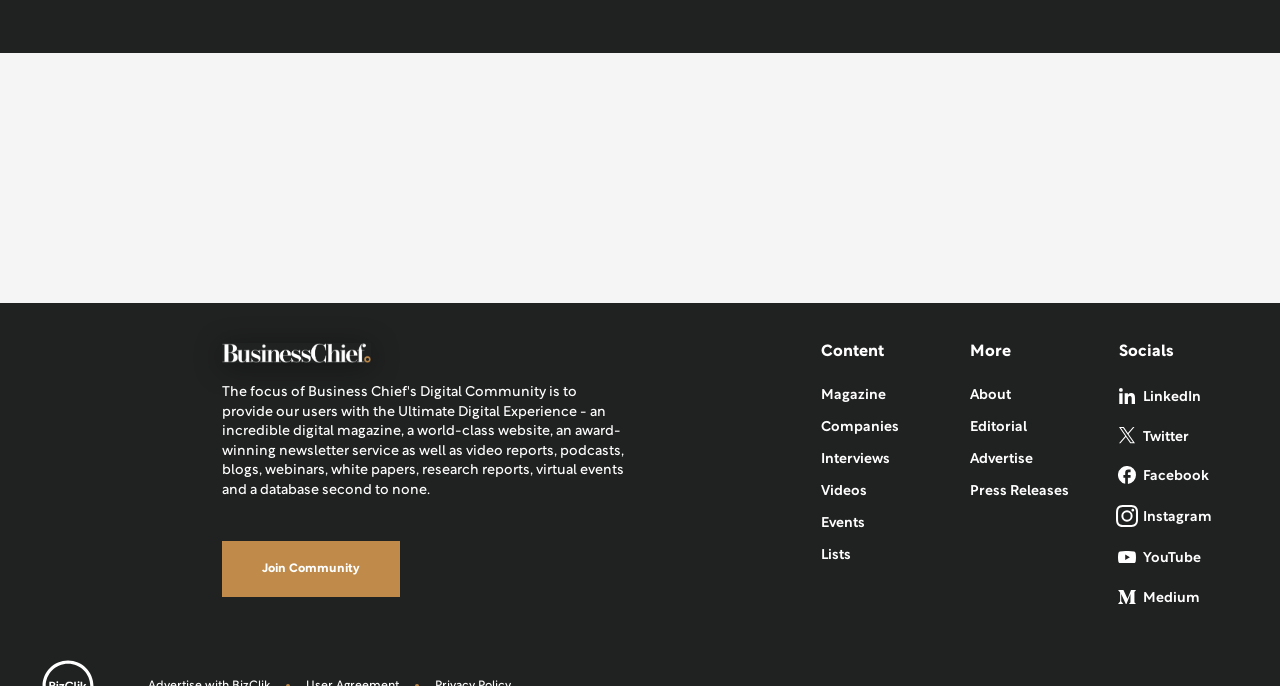Refer to the image and answer the question with as much detail as possible: What social media platforms are linked?

The social media platforms linked on the webpage are located at the bottom right corner, with links to 'LinkedIn', 'Twitter', 'Facebook', 'Instagram', 'YouTube', and 'Medium'. Each link has an accompanying image icon, and the bounding boxes of the links range from [0.874, 0.551, 0.975, 0.609] to [0.874, 0.843, 0.975, 0.901].